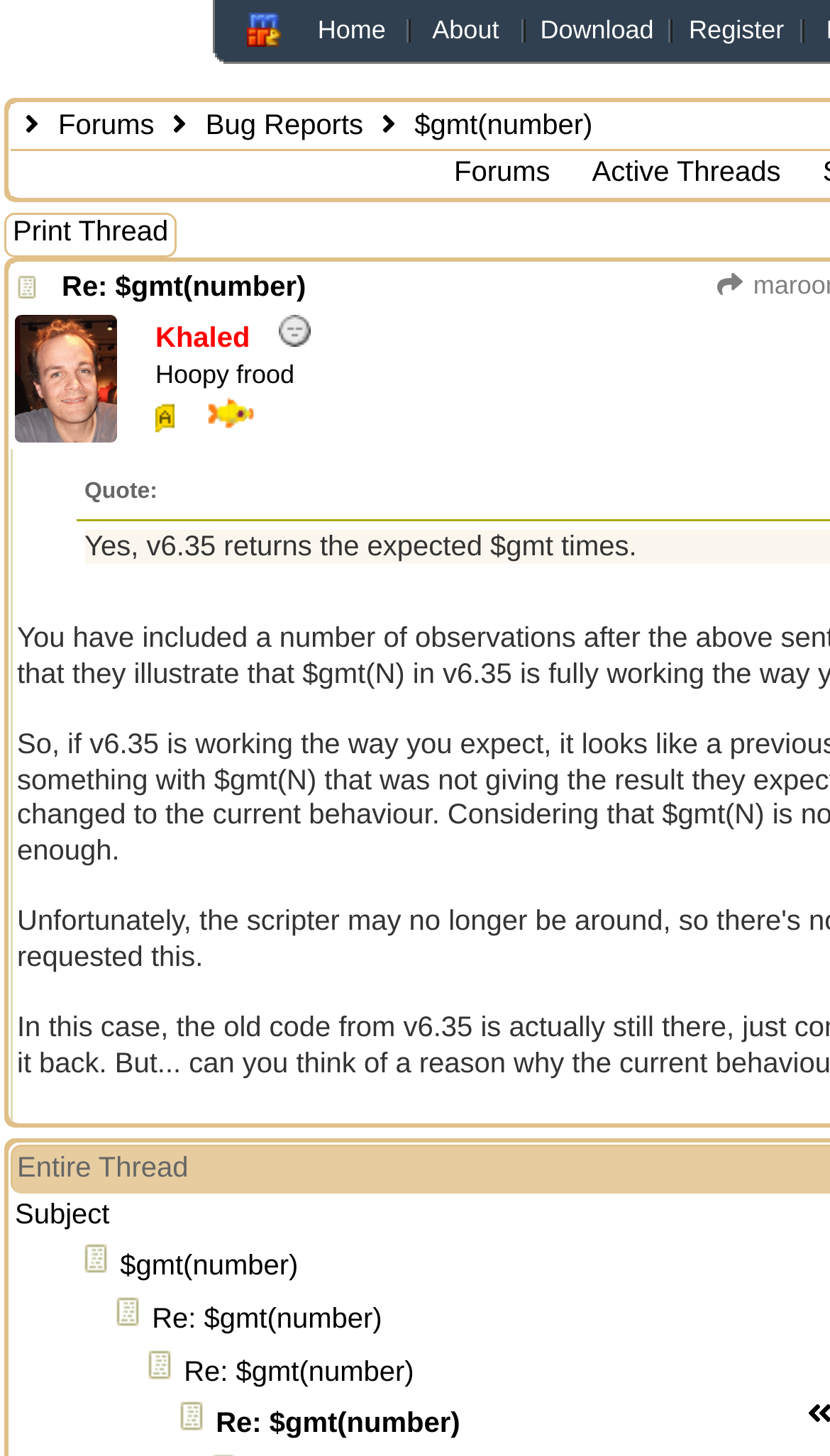What is the topic of the current thread?
Using the image as a reference, give a one-word or short phrase answer.

Re: $gmt(number)